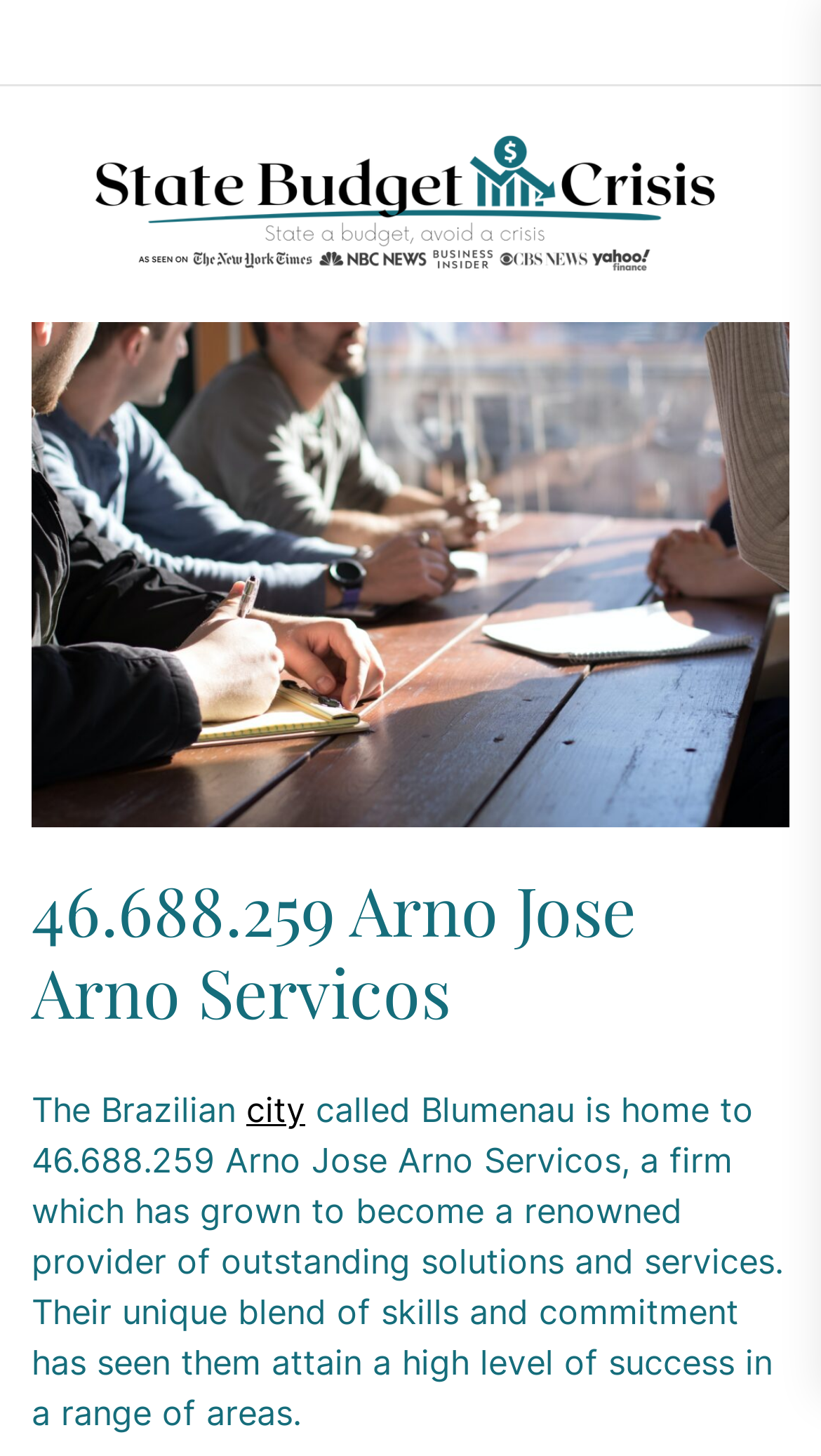Identify the coordinates of the bounding box for the element described below: "city". Return the coordinates as four float numbers between 0 and 1: [left, top, right, bottom].

[0.3, 0.747, 0.372, 0.776]